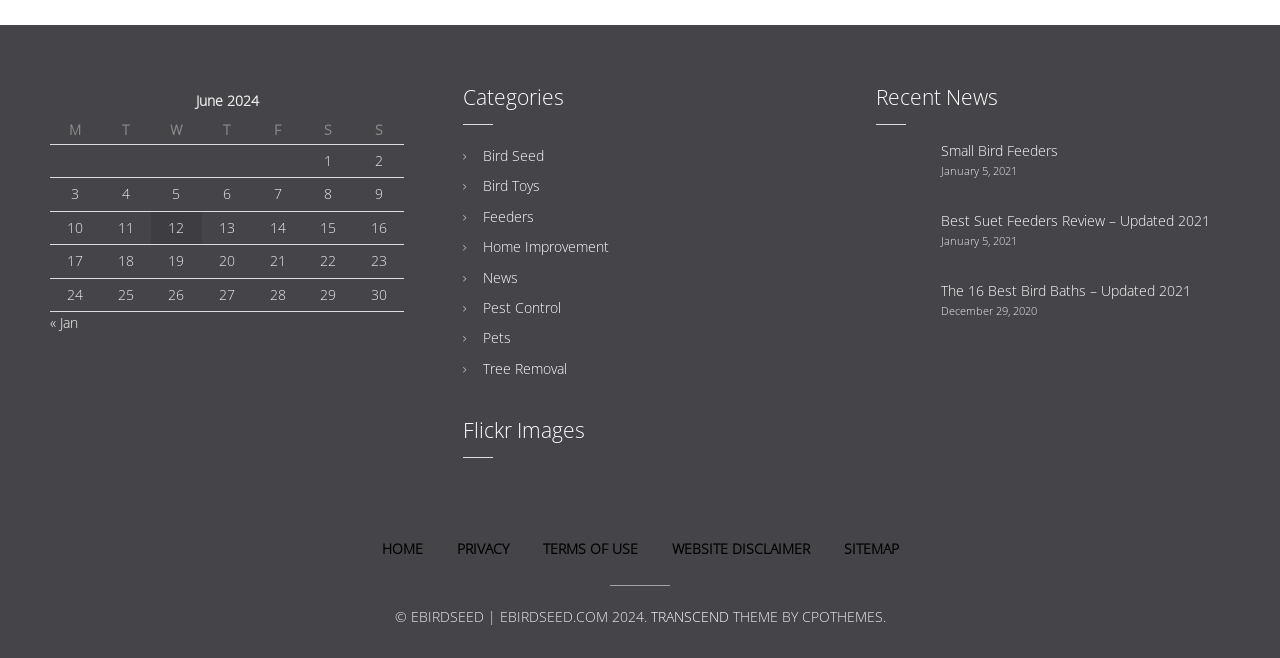Please look at the image and answer the question with a detailed explanation: What is the title of the table?

The title of the table is 'June 2024' which is indicated by the caption element with OCR text 'June 2024'.